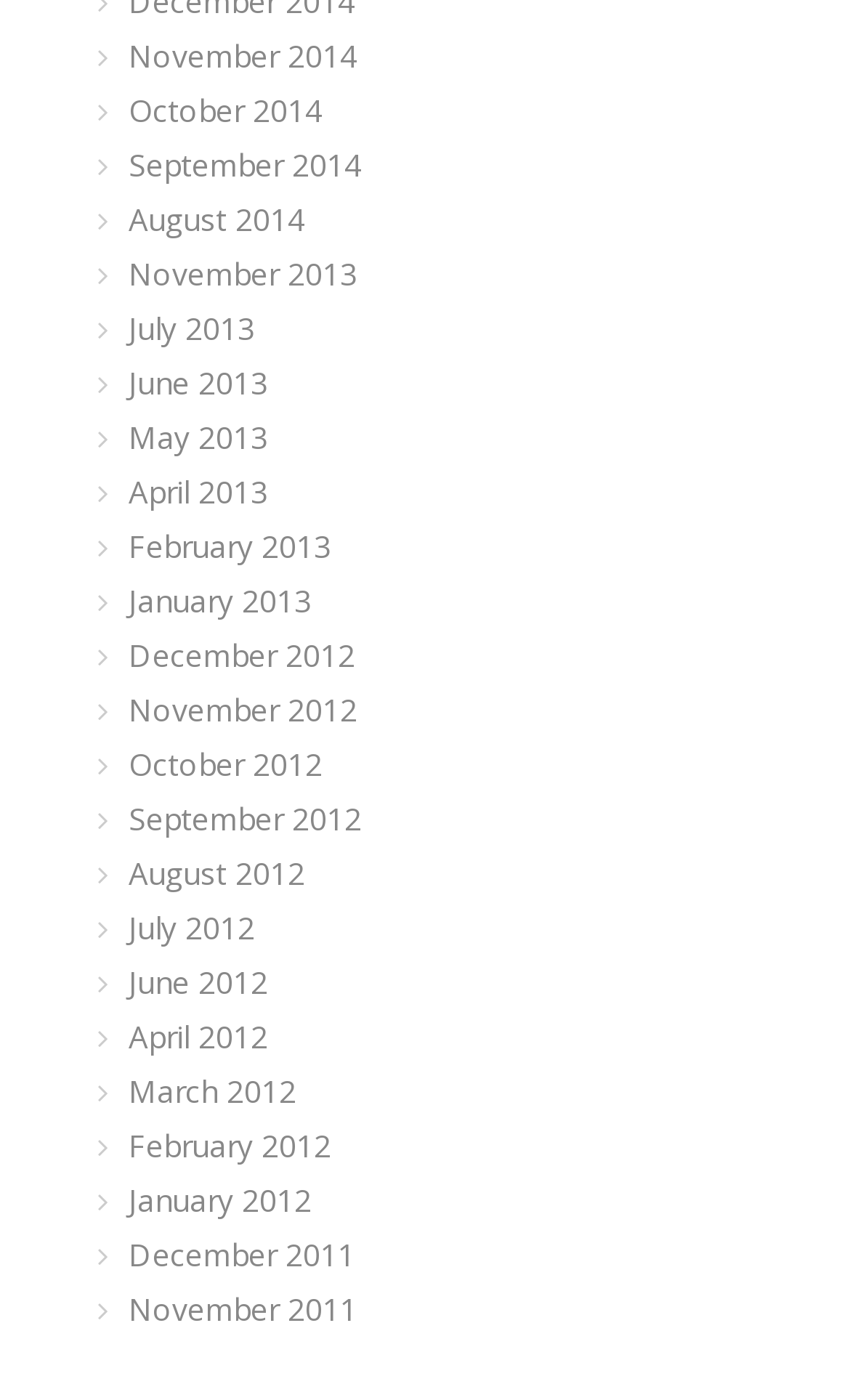Please determine the bounding box coordinates of the element to click on in order to accomplish the following task: "view June 2012". Ensure the coordinates are four float numbers ranging from 0 to 1, i.e., [left, top, right, bottom].

[0.151, 0.687, 0.315, 0.716]